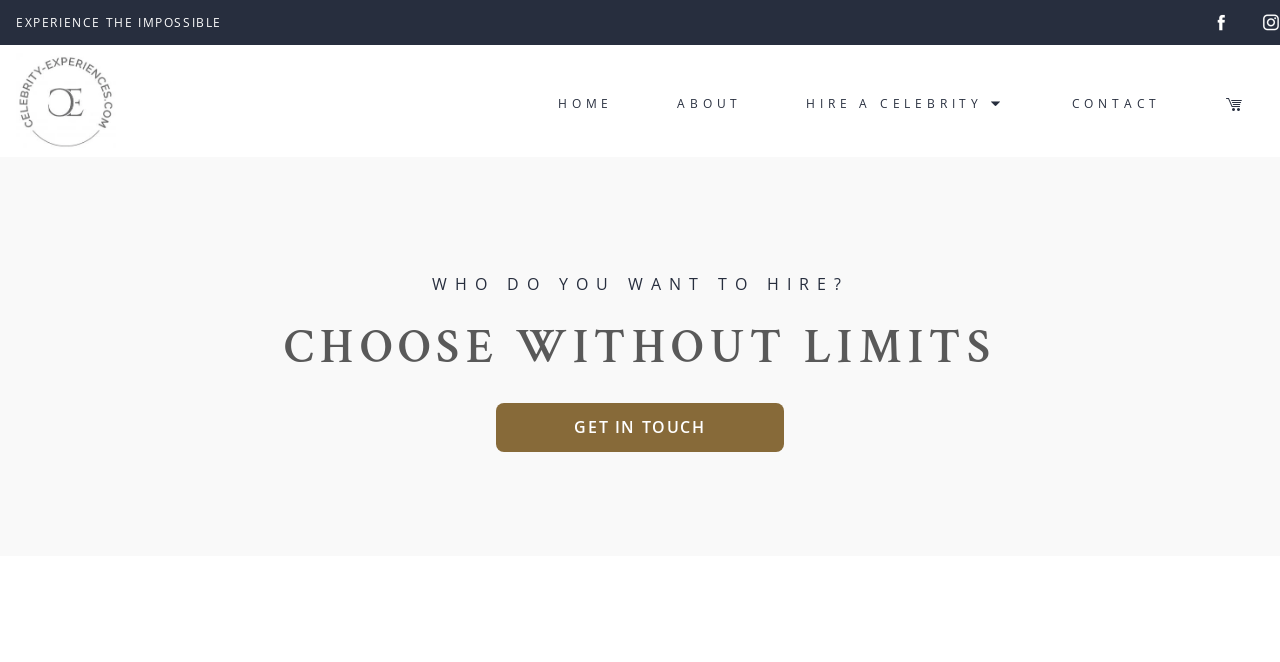Please specify the bounding box coordinates of the clickable region to carry out the following instruction: "hire a celebrity". The coordinates should be four float numbers between 0 and 1, in the format [left, top, right, bottom].

[0.605, 0.145, 0.812, 0.242]